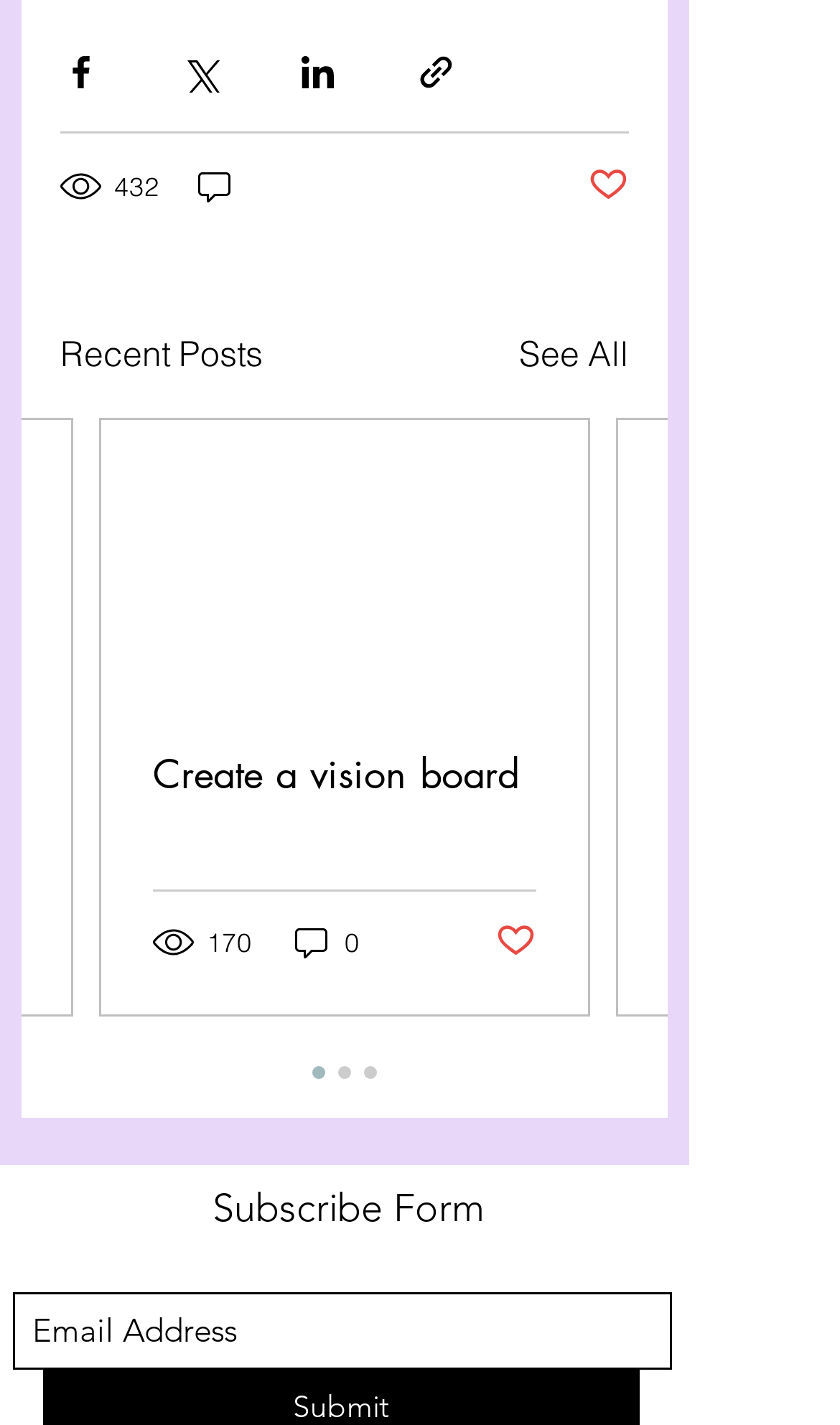Please identify the bounding box coordinates of the region to click in order to complete the given instruction: "check the post date". The coordinates should be four float numbers between 0 and 1, i.e., [left, top, right, bottom].

None